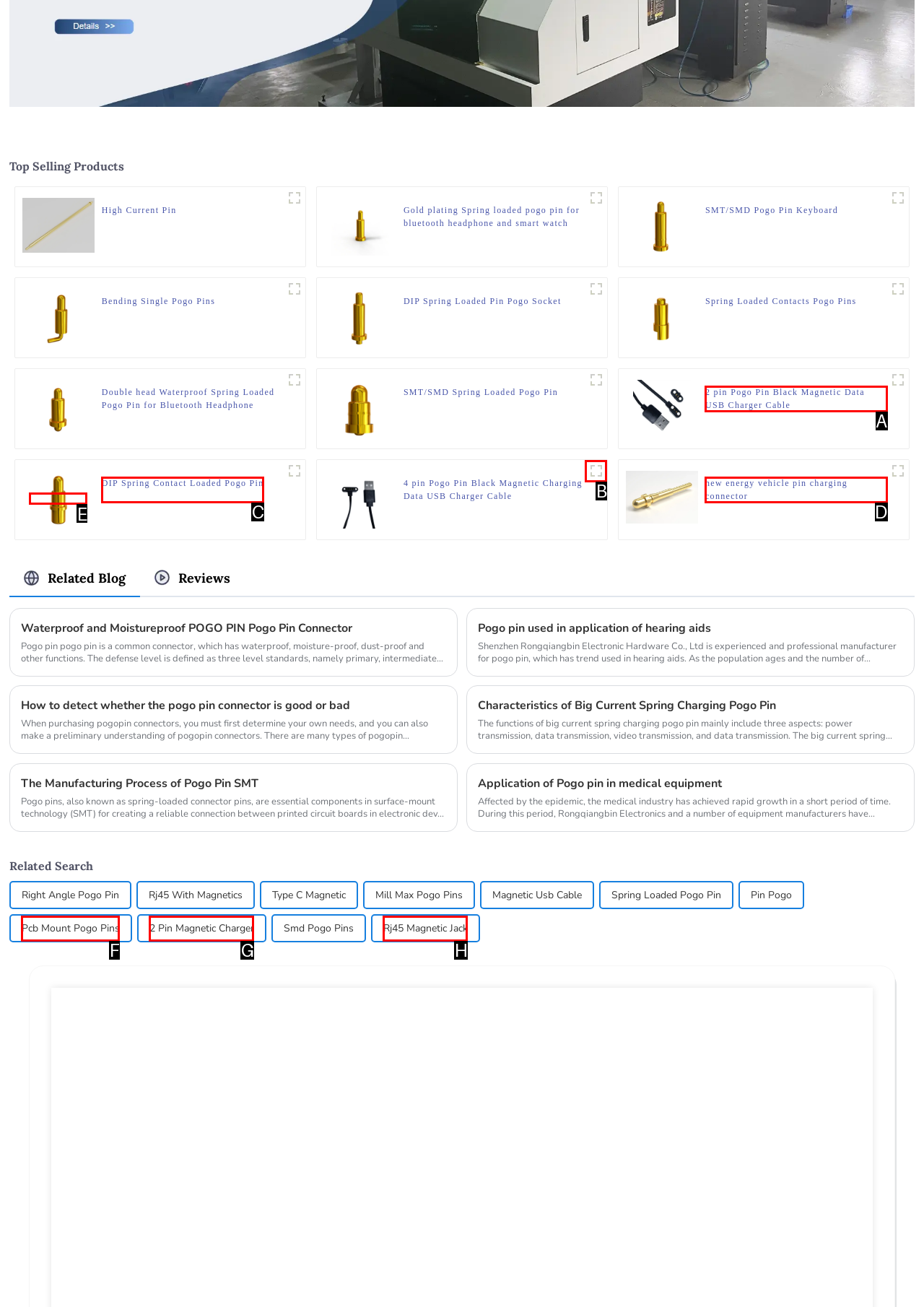Given the description: Rj45 Magnetic Jack, identify the HTML element that fits best. Respond with the letter of the correct option from the choices.

H